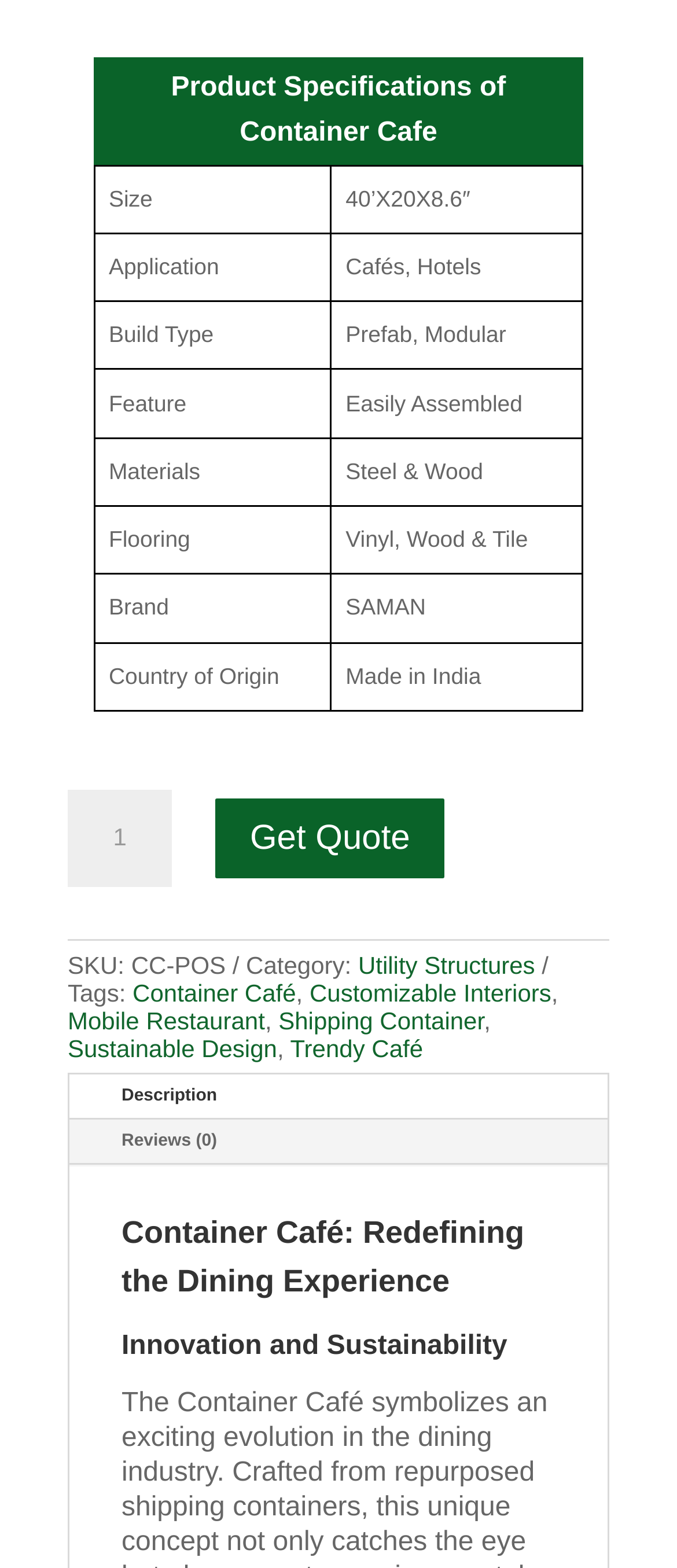What is the minimum quantity of Container Cafe that can be ordered?
Kindly offer a detailed explanation using the data available in the image.

The minimum quantity of Container Cafe that can be ordered can be found next to the 'Product quantity' spinbutton. The valuemin attribute of the spinbutton is 1, indicating that the minimum quantity is 1.